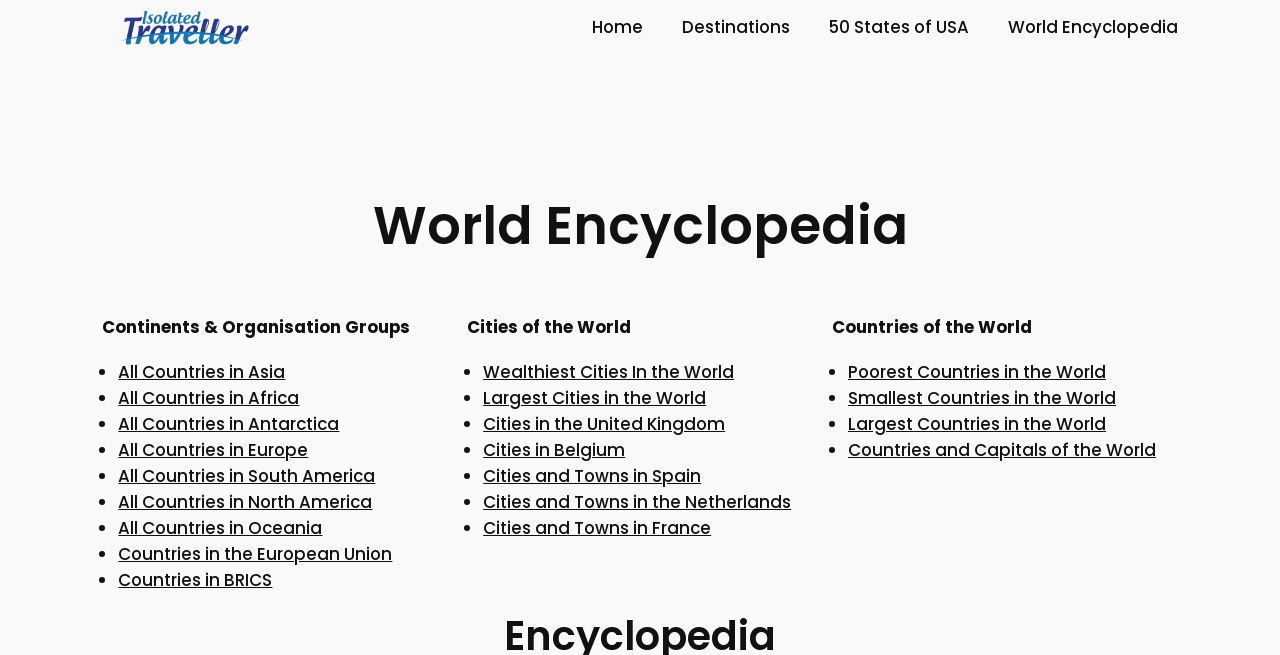Provide a thorough description of the webpage's content and layout.

The webpage is dedicated to providing information about the world, featuring a comprehensive encyclopedia of countries, cities, and continents. At the top, there is a logo and a navigation menu with links to "Home", "Destinations", "50 States of USA", and "World Encyclopedia". Below the navigation menu, a prominent heading reads "World Encyclopedia".

The main content is divided into three sections. The first section, "Continents & Organisation Groups", lists all seven continents with links to individual country lists. The continents are organized in a vertical list, with each item marked by a bullet point.

The second section, "Cities of the World", provides links to various city-related topics, such as the wealthiest cities, largest cities, and cities in specific countries like the United Kingdom, Belgium, and Spain. This section is also organized in a vertical list with bullet points.

The third section, "Countries of the World", offers links to information about countries, including the poorest countries, smallest countries, largest countries, and a comprehensive list of countries and their capitals. This section is also presented in a vertical list with bullet points.

Throughout the webpage, there are no images aside from the logo at the top. The layout is clean and easy to navigate, with clear headings and concise text.